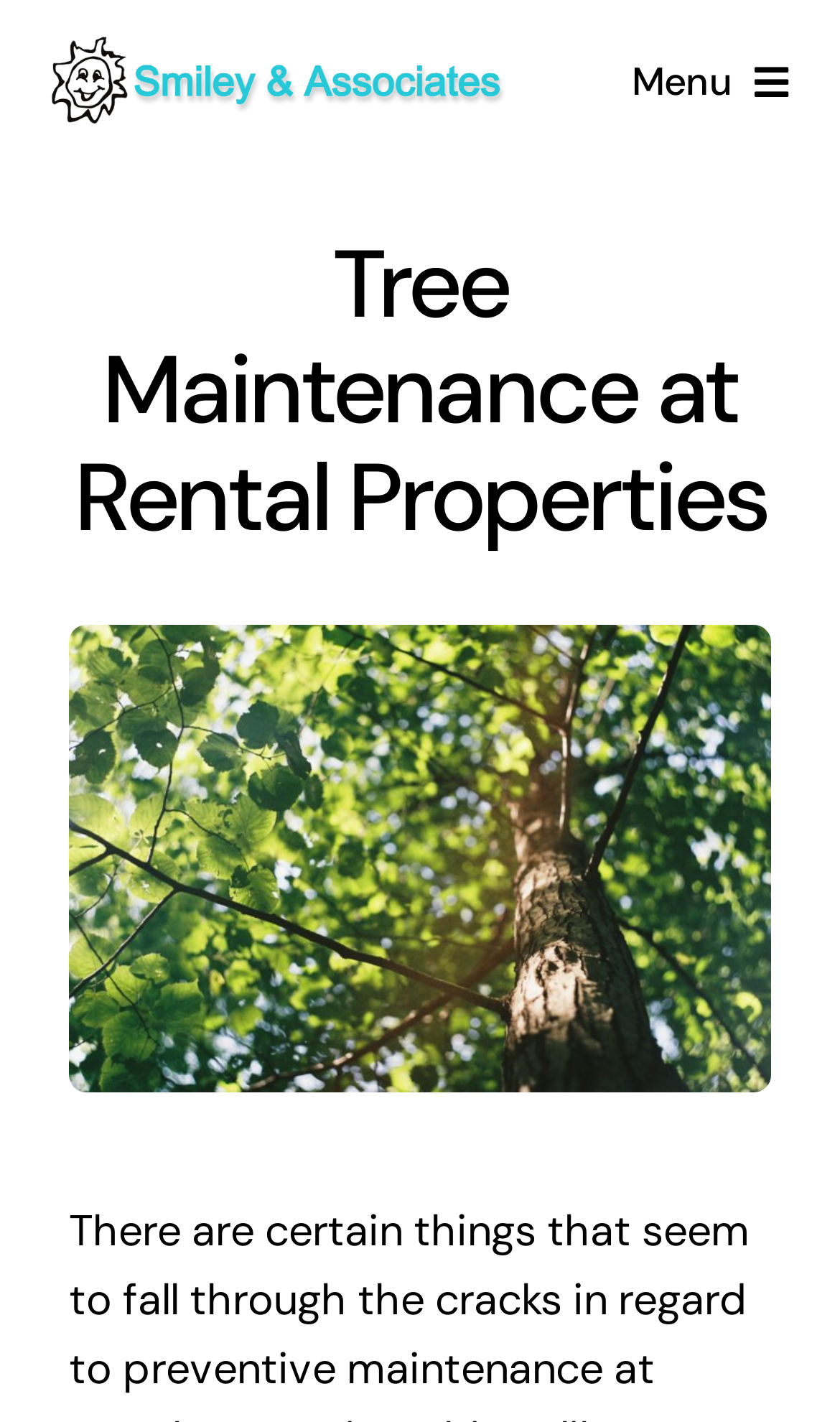Based on the provided description, "Reach Out", find the bounding box of the corresponding UI element in the screenshot.

[0.0, 0.464, 1.0, 0.555]